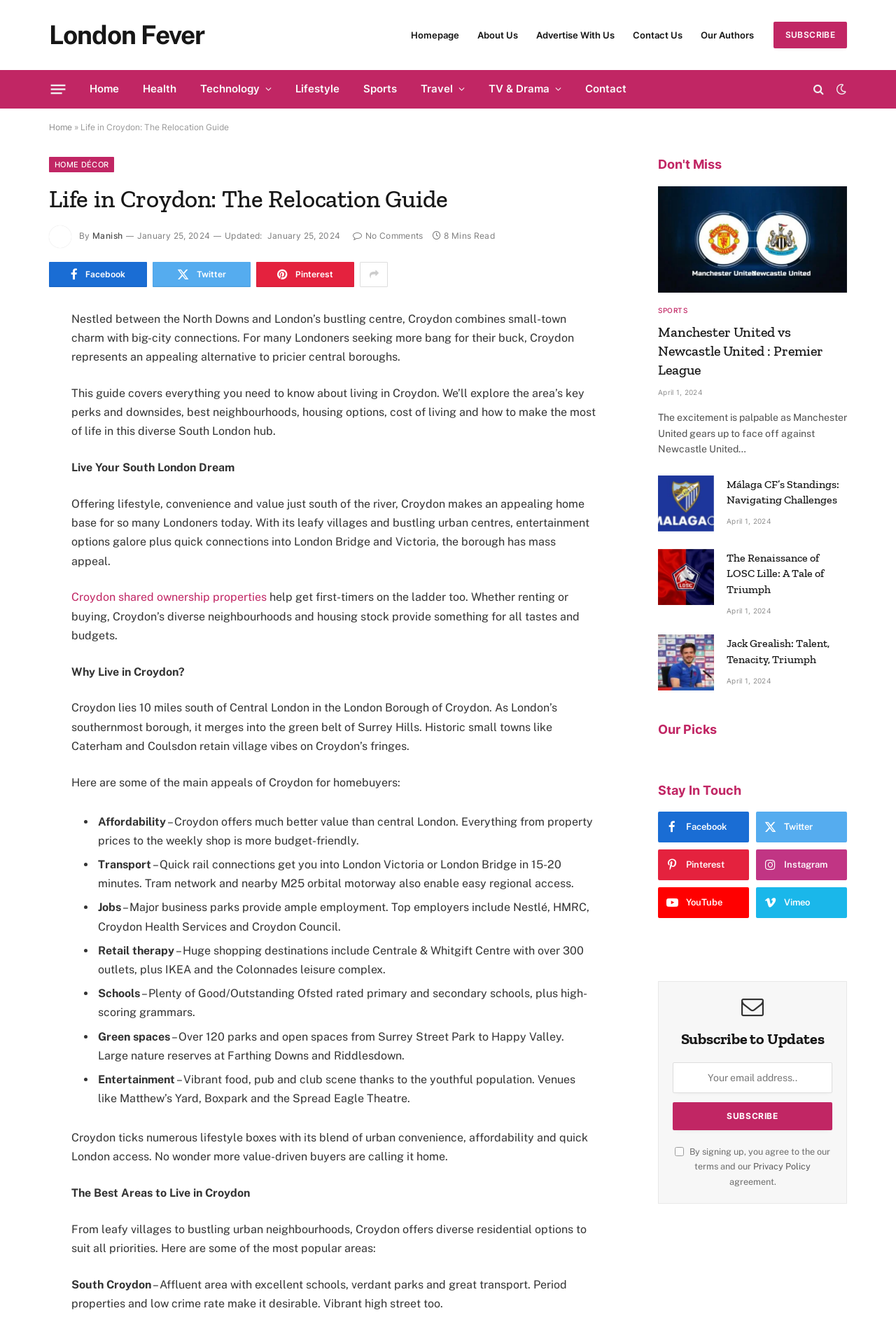Find the bounding box coordinates of the element you need to click on to perform this action: 'Click on the 'SUBSCRIBE' button'. The coordinates should be represented by four float values between 0 and 1, in the format [left, top, right, bottom].

[0.863, 0.016, 0.945, 0.036]